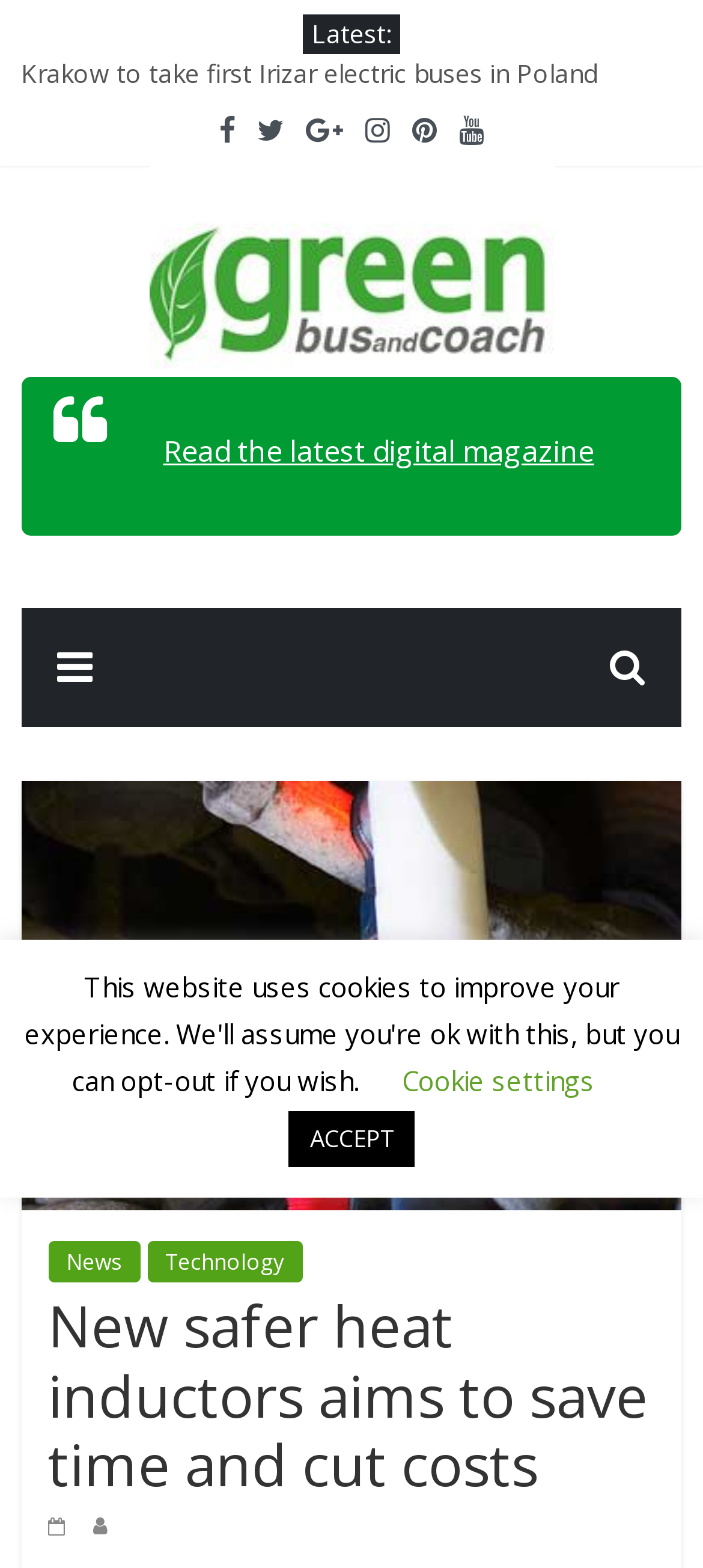Please specify the bounding box coordinates of the area that should be clicked to accomplish the following instruction: "Go to the News section". The coordinates should consist of four float numbers between 0 and 1, i.e., [left, top, right, bottom].

[0.068, 0.791, 0.199, 0.818]